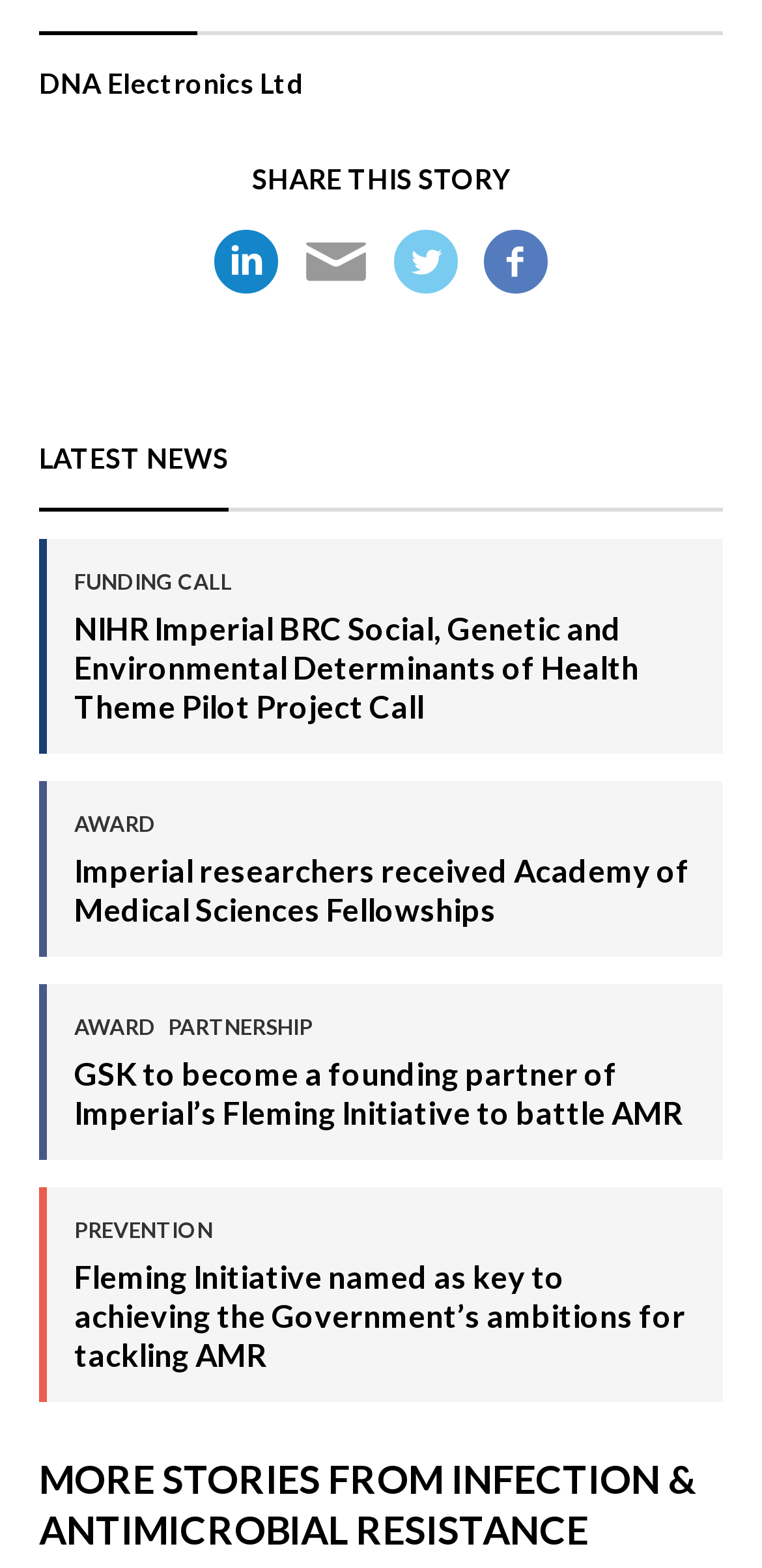Locate the bounding box coordinates of the clickable area to execute the instruction: "View details about AWARD PARTNERSHIP GSK to become a founding partner of Imperial’s Fleming Initiative to battle AMR". Provide the coordinates as four float numbers between 0 and 1, represented as [left, top, right, bottom].

[0.062, 0.627, 0.949, 0.739]